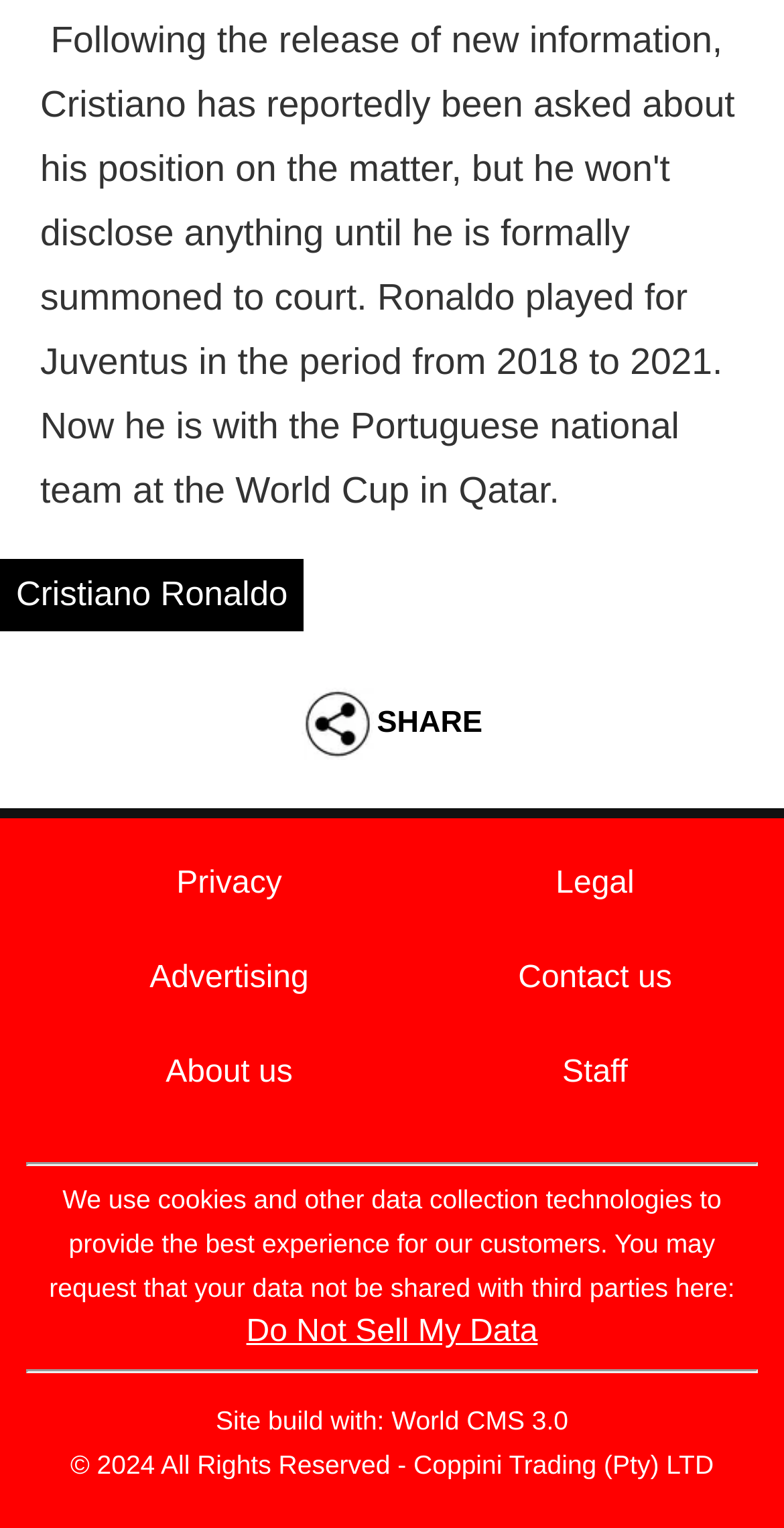Using the provided element description: "Advertising", determine the bounding box coordinates of the corresponding UI element in the screenshot.

[0.191, 0.629, 0.394, 0.651]